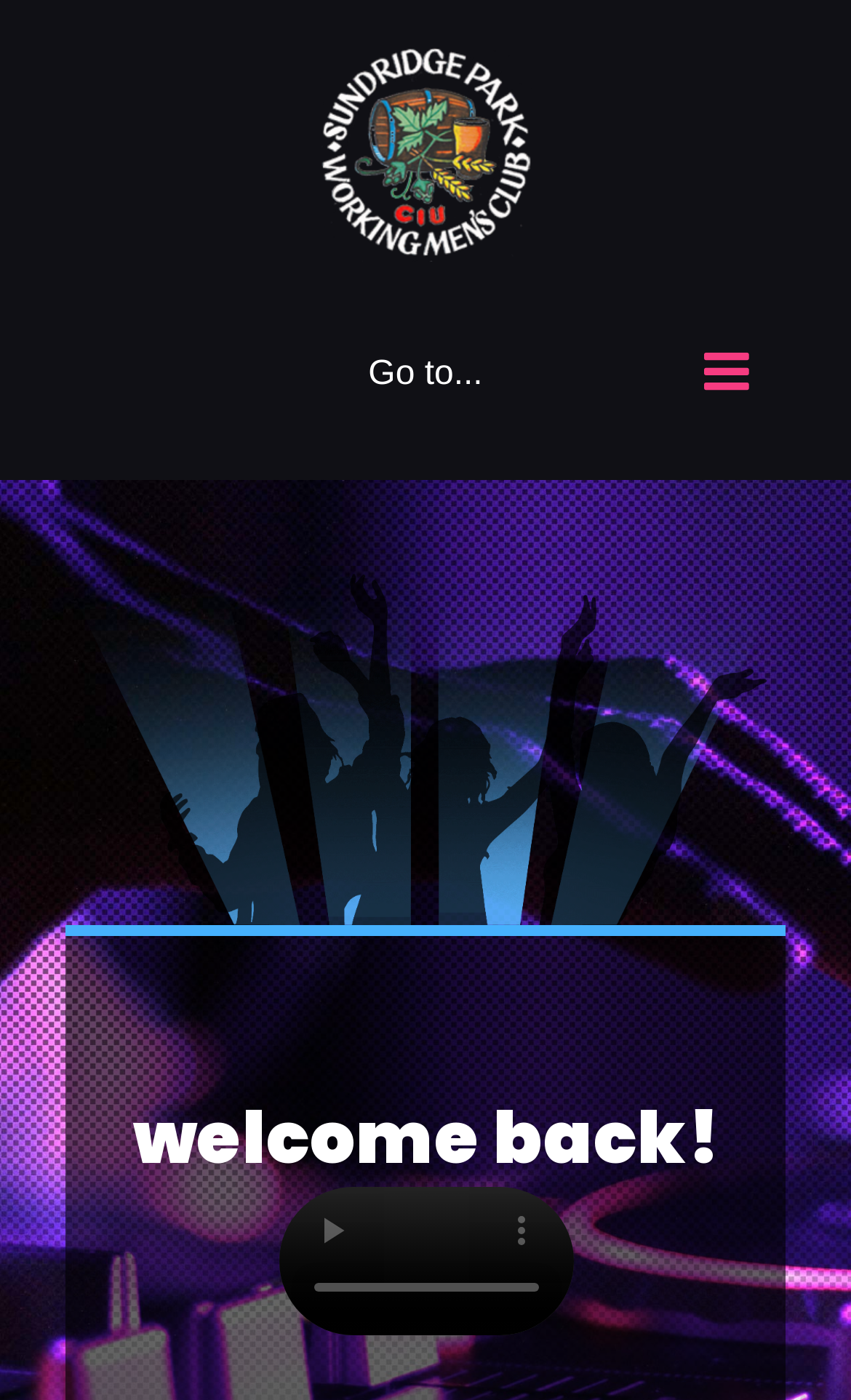What is the logo of the website?
Please provide a detailed and thorough answer to the question.

The logo is an image located at the top of the webpage, within the main menu navigation section, and it is described as 'Sundridge Park Working Mens Club Logo'.